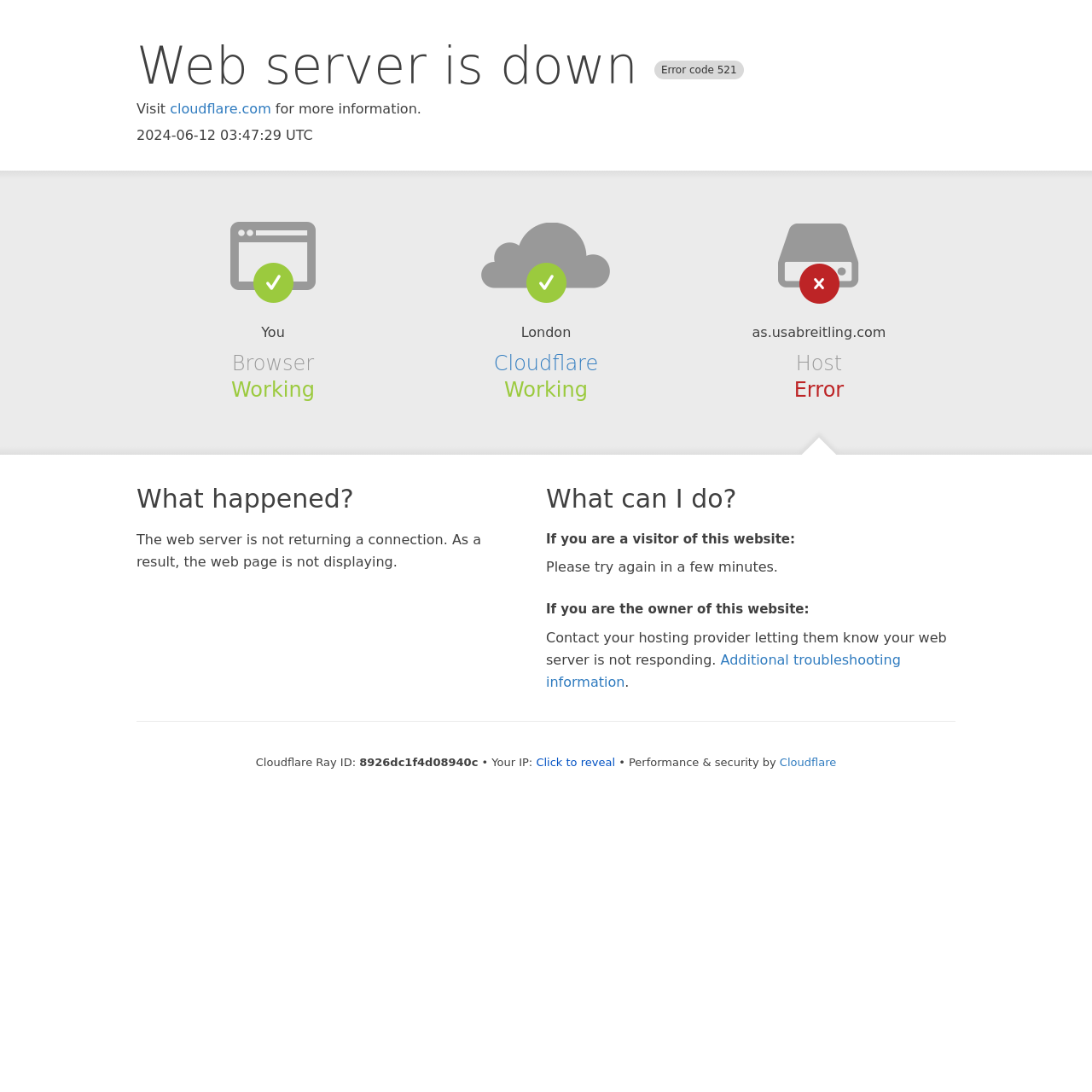Analyze the image and answer the question with as much detail as possible: 
What is the current time?

The current time is mentioned at the top of the webpage as '2024-06-12 03:47:29 UTC'.